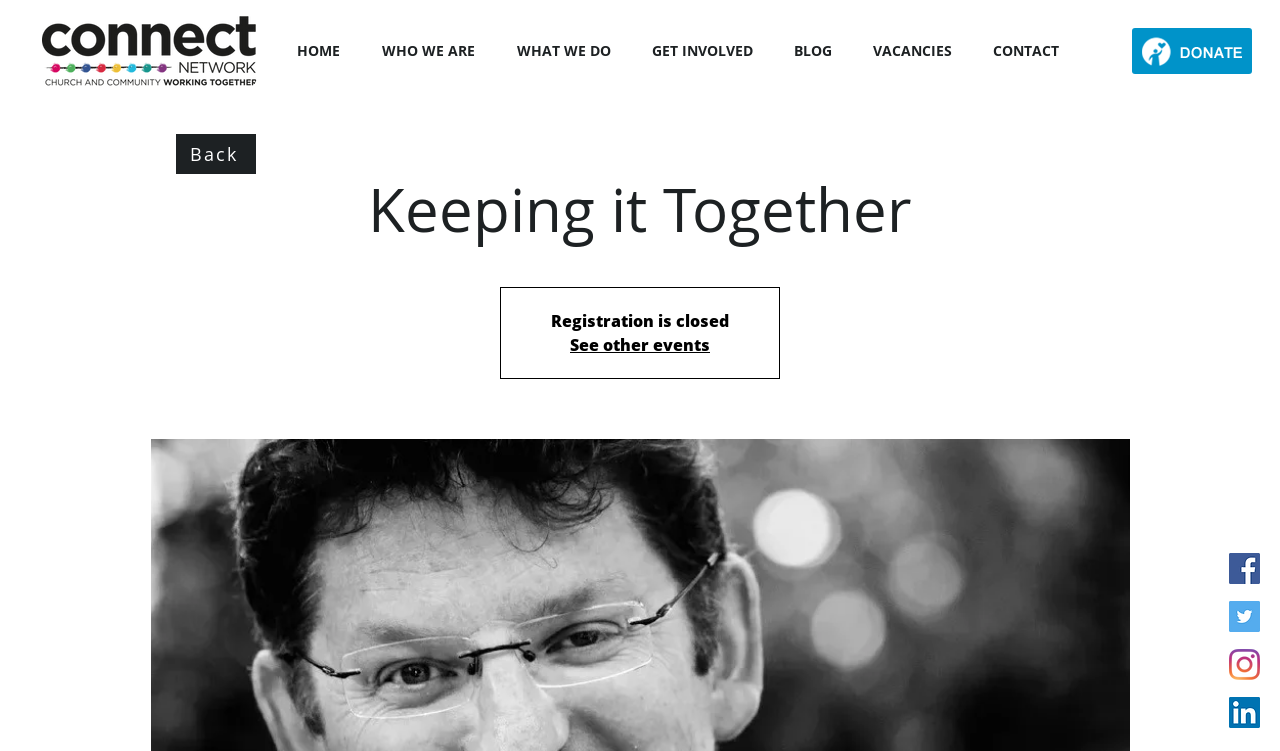Determine the bounding box coordinates of the area to click in order to meet this instruction: "Click the HOME link".

[0.22, 0.041, 0.287, 0.095]